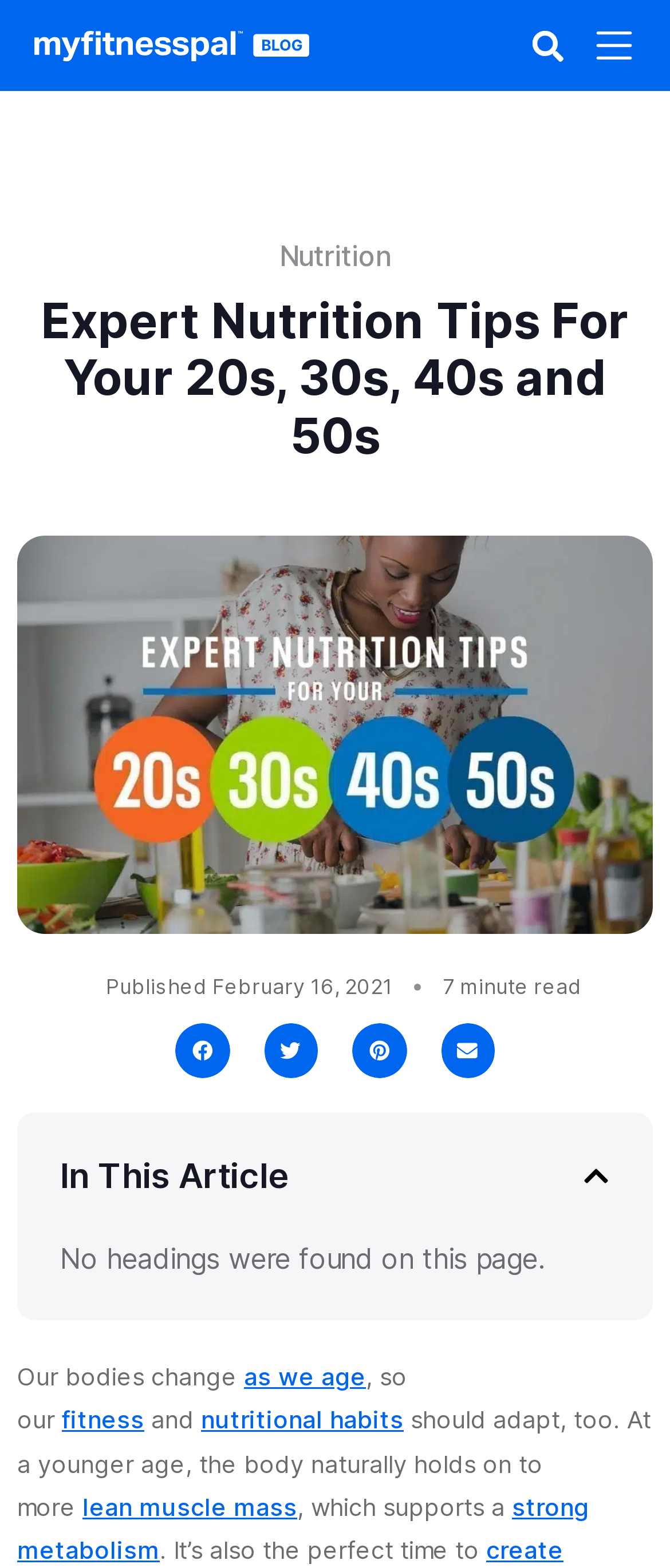What is the topic of this article?
From the details in the image, answer the question comprehensively.

Based on the webpage content, the topic of this article is nutrition, as indicated by the heading 'Expert Nutrition Tips For Your 20s, 30s, 40s and 50s' and the presence of links and text related to nutrition.